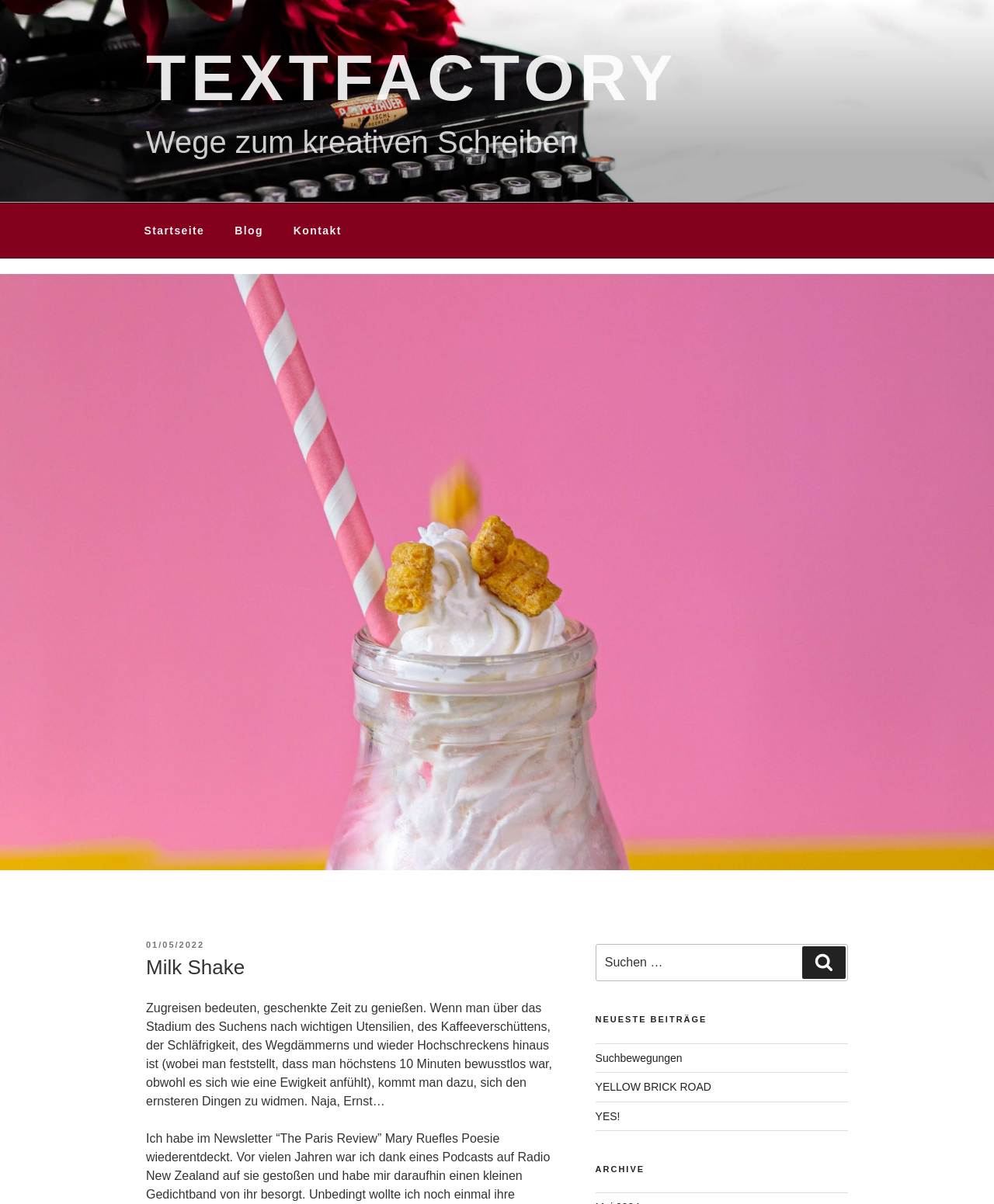Elaborate on the information and visuals displayed on the webpage.

This webpage appears to be a blog or article page from a website called "Textfactory". At the top, there is a navigation menu with links to the "Startseite" (home page), "Blog", and "Kontakt" (contact page). Below the navigation menu, there is a header section with a title "Milk Shake" and a publication date "01/05/2022".

The main content of the page is a long paragraph of text that discusses the concept of "Zugreisen" and how it relates to creative writing. The text is quite lengthy and appears to be a personal reflection or essay.

To the right of the main content, there is a search bar with a label "Suche nach:" (search for) and a button to submit the search query. Below the search bar, there are headings for "NEUESTE BEITRÄGE" (latest posts) and "ARCHIVE", with links to individual blog posts underneath.

There are a total of 7 links on the page, including the navigation menu links, the publication date link, and the links to individual blog posts. The page also has several headings, including the main title "Milk Shake", the publication date, and the headings for the latest posts and archive sections.